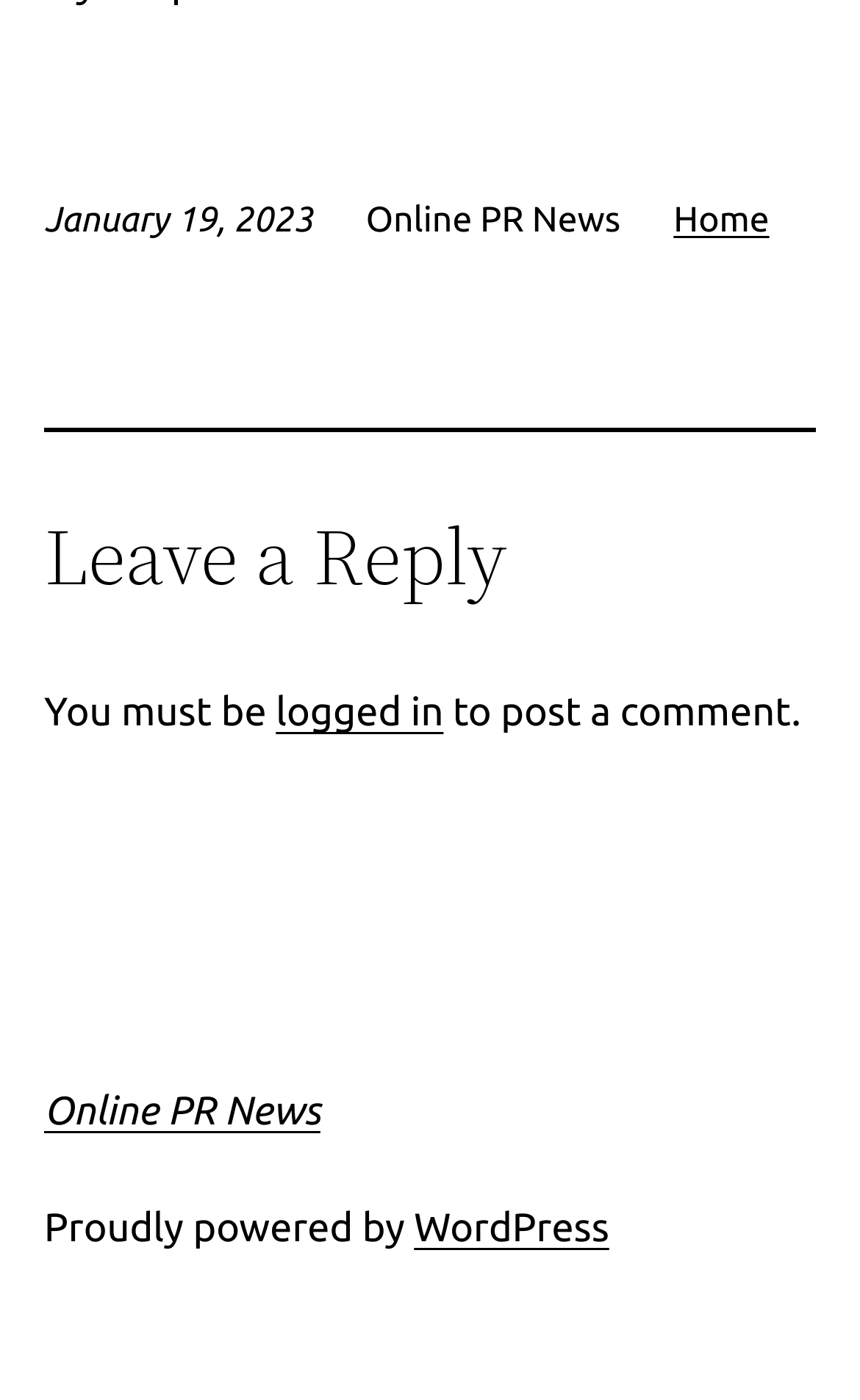Locate the UI element that matches the description logged in in the webpage screenshot. Return the bounding box coordinates in the format (top-left x, top-left y, bottom-right x, bottom-right y), with values ranging from 0 to 1.

[0.321, 0.493, 0.516, 0.524]